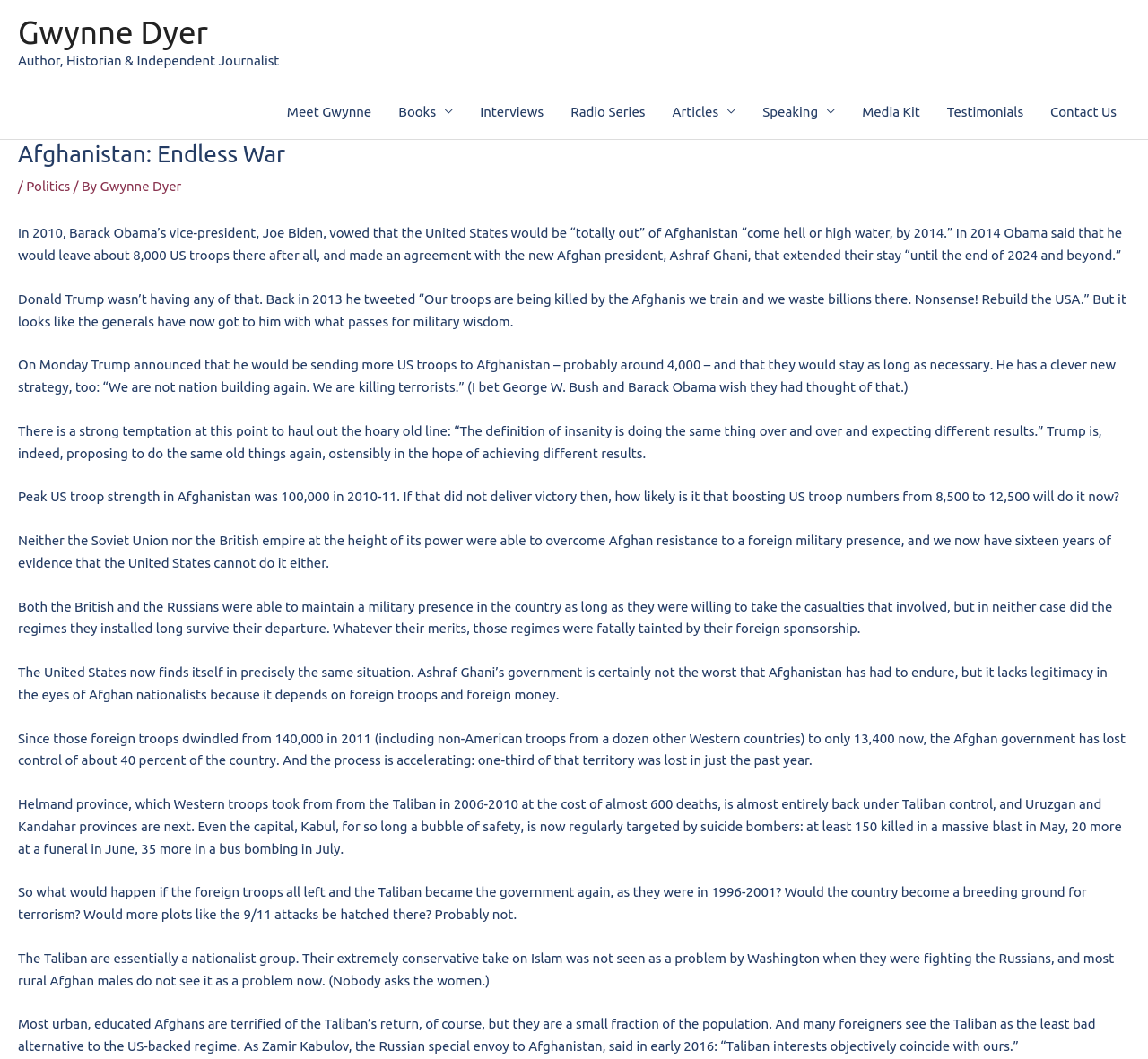Use a single word or phrase to answer the question:
What is the estimated number of US troops to be sent to Afghanistan?

4,000